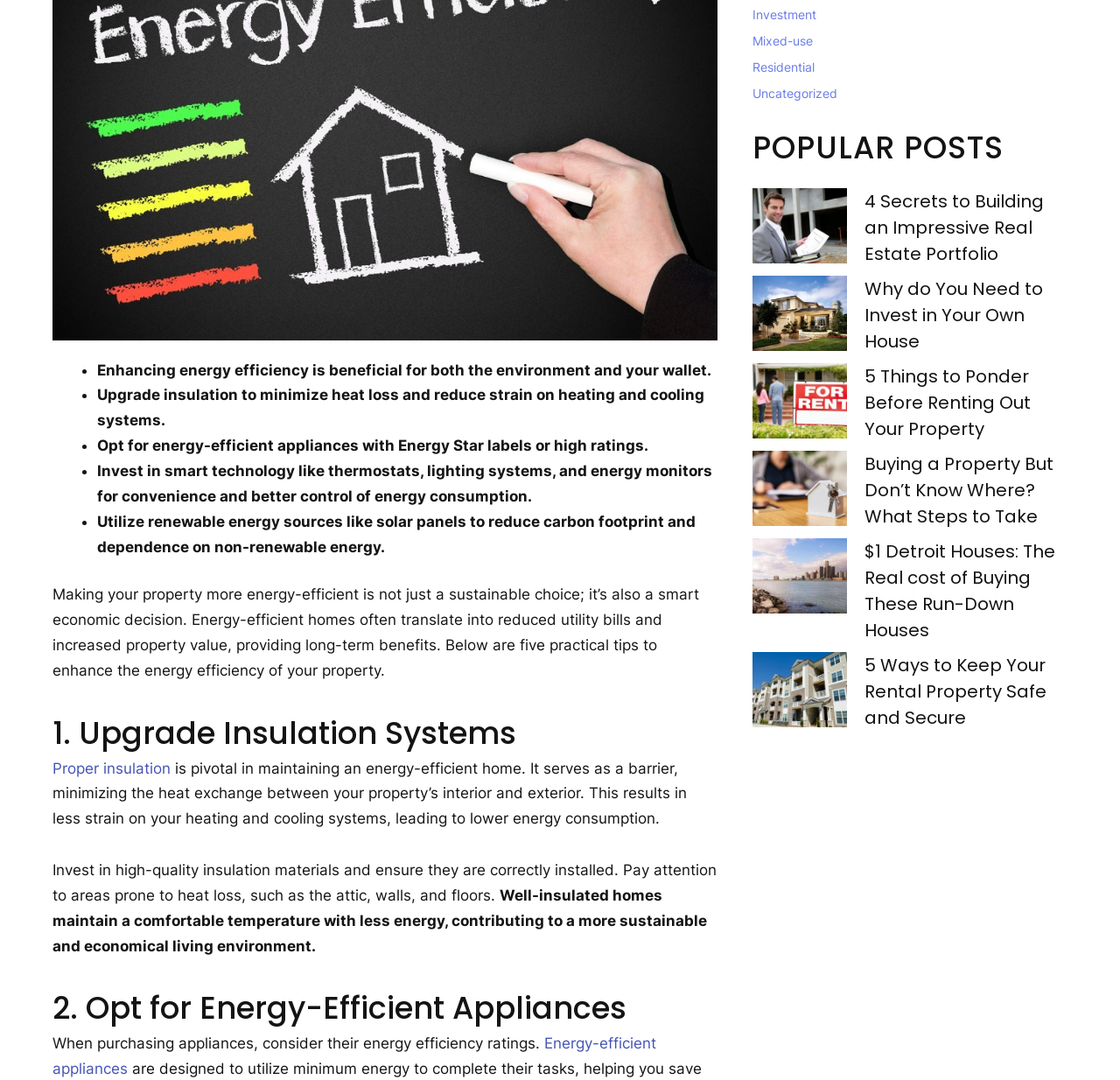Given the description "Energy-efficient appliances", provide the bounding box coordinates of the corresponding UI element.

[0.047, 0.958, 0.586, 0.998]